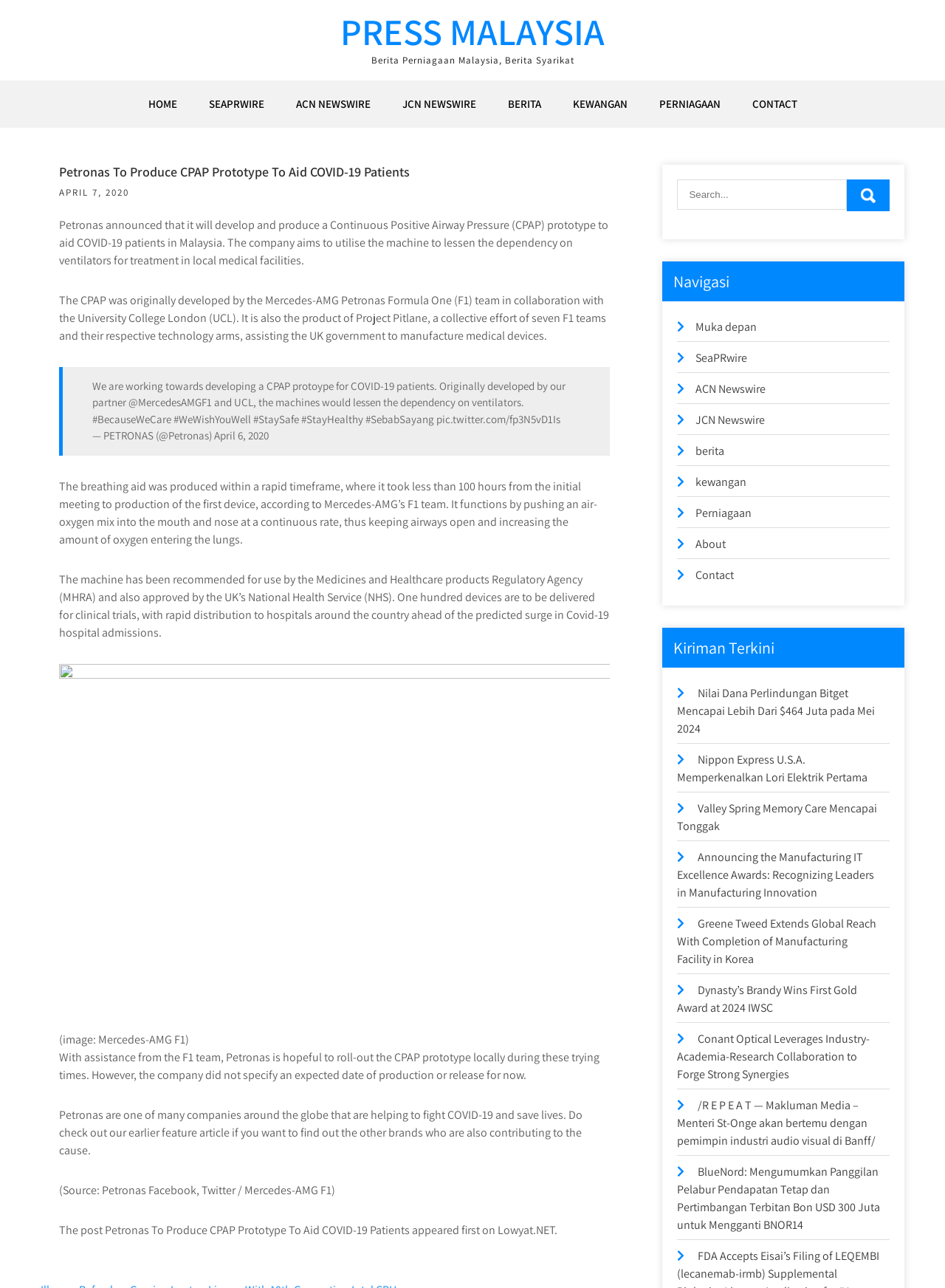Identify the bounding box coordinates of the element that should be clicked to fulfill this task: "View the 'Petronas To Produce CPAP Prototype To Aid COVID-19 Patients' article". The coordinates should be provided as four float numbers between 0 and 1, i.e., [left, top, right, bottom].

[0.062, 0.128, 0.645, 0.139]